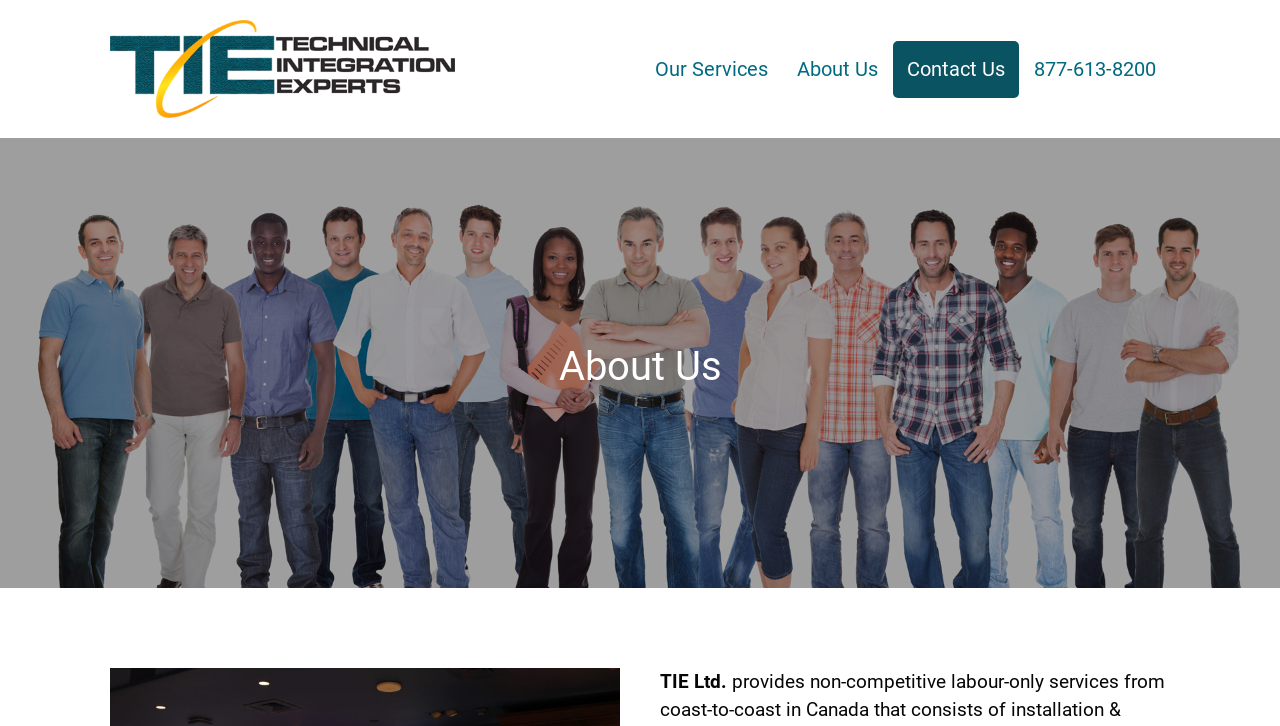Refer to the image and provide a thorough answer to this question:
What is the company name?

I found the company name 'TIE Ltd.' on the webpage, specifically in the static text element located at the bottom of the page.